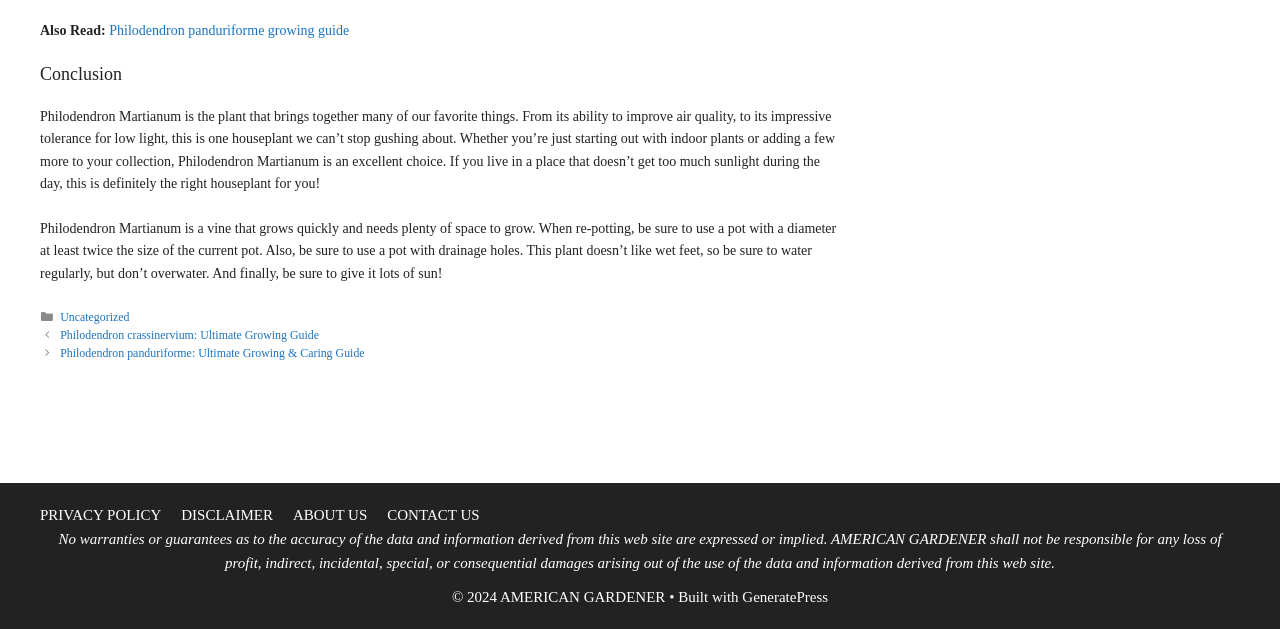Provide the bounding box coordinates of the HTML element this sentence describes: "Philodendron crassinervium: Ultimate Growing Guide". The bounding box coordinates consist of four float numbers between 0 and 1, i.e., [left, top, right, bottom].

[0.047, 0.521, 0.249, 0.543]